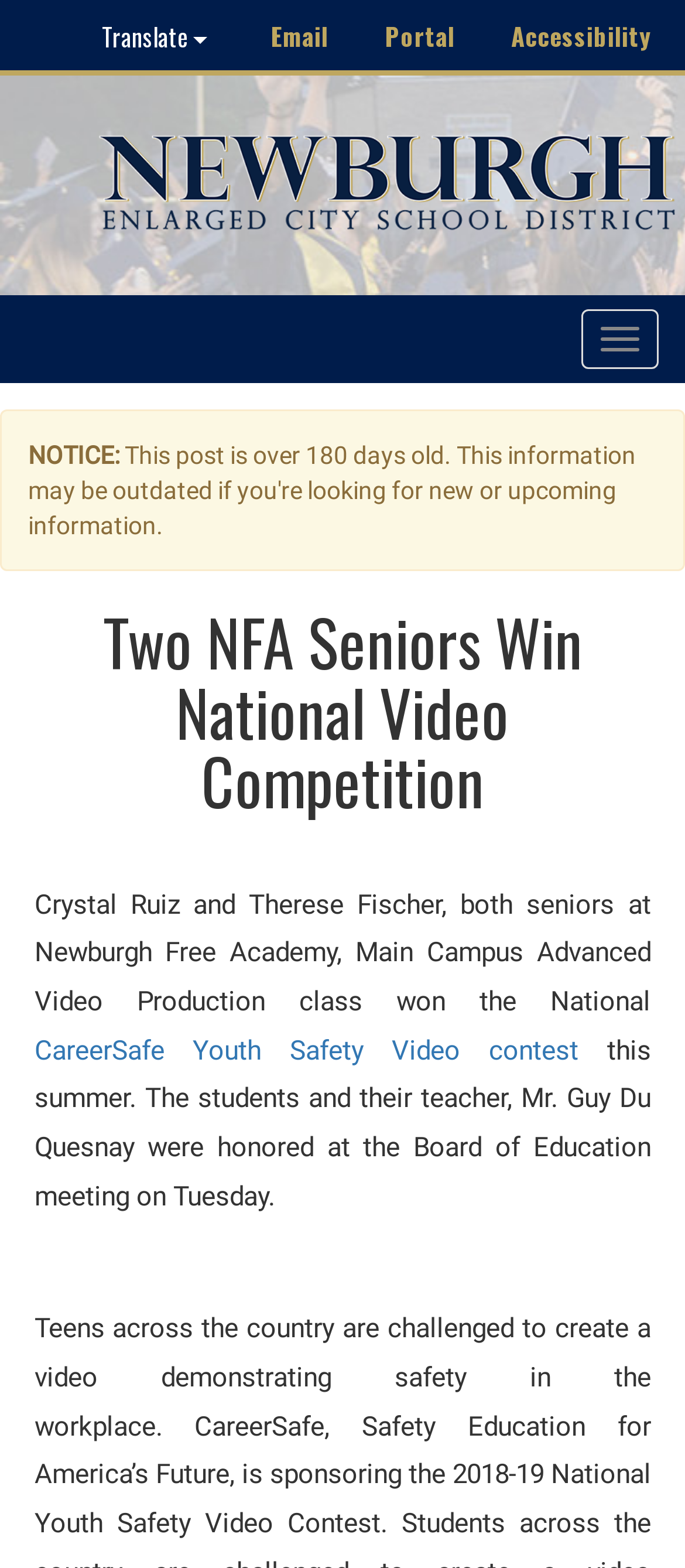Locate the primary heading on the webpage and return its text.

Two NFA Seniors Win National Video Competition